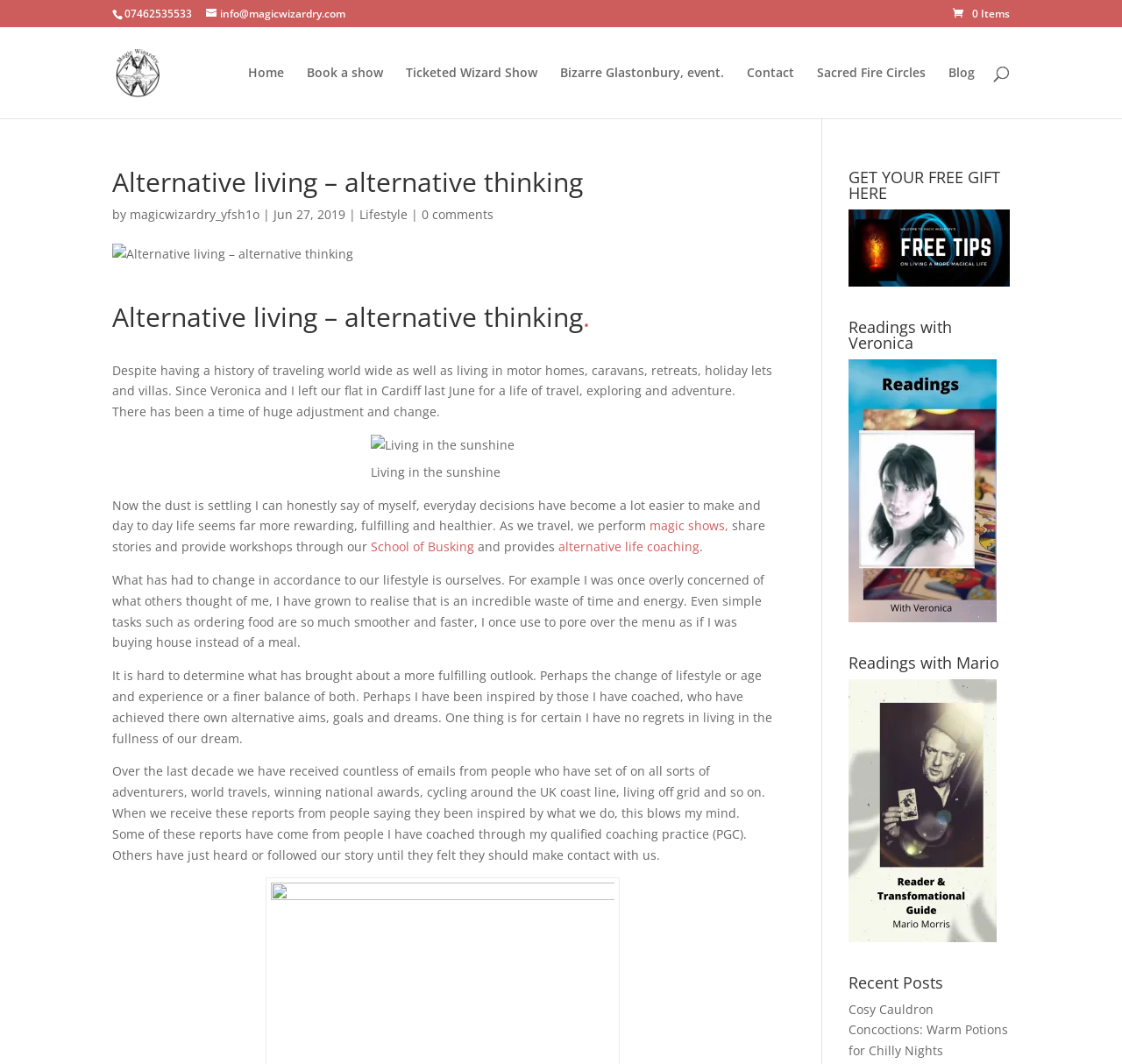Please predict the bounding box coordinates of the element's region where a click is necessary to complete the following instruction: "Read the 'Alternative living – alternative thinking' blog post". The coordinates should be represented by four float numbers between 0 and 1, i.e., [left, top, right, bottom].

[0.1, 0.159, 0.689, 0.192]